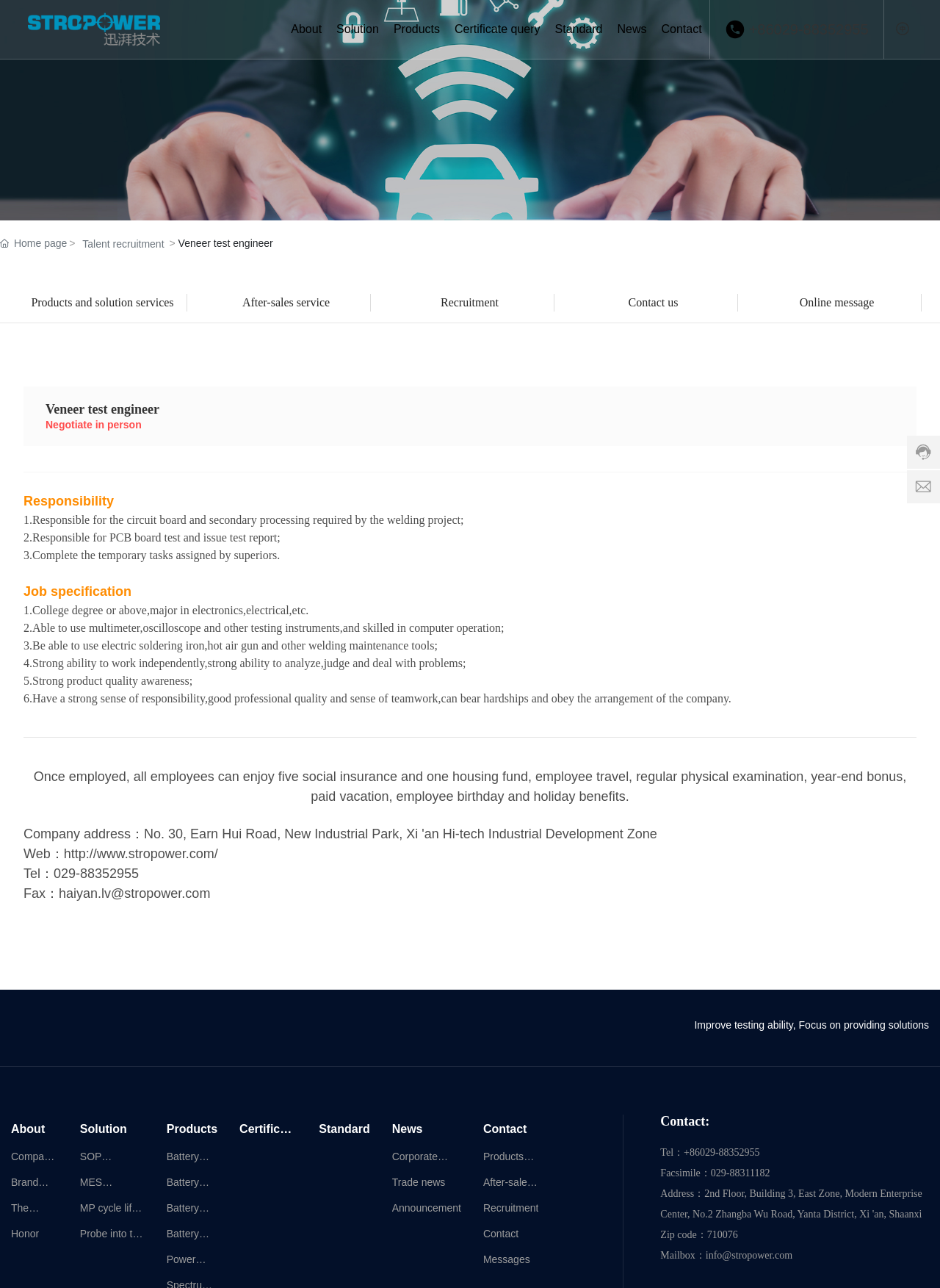What are the social insurance benefits?
Based on the screenshot, give a detailed explanation to answer the question.

The social insurance benefits can be found at the bottom of the webpage, where it is written as a static text. It mentions that all employees can enjoy five social insurance and one housing fund, along with other benefits.